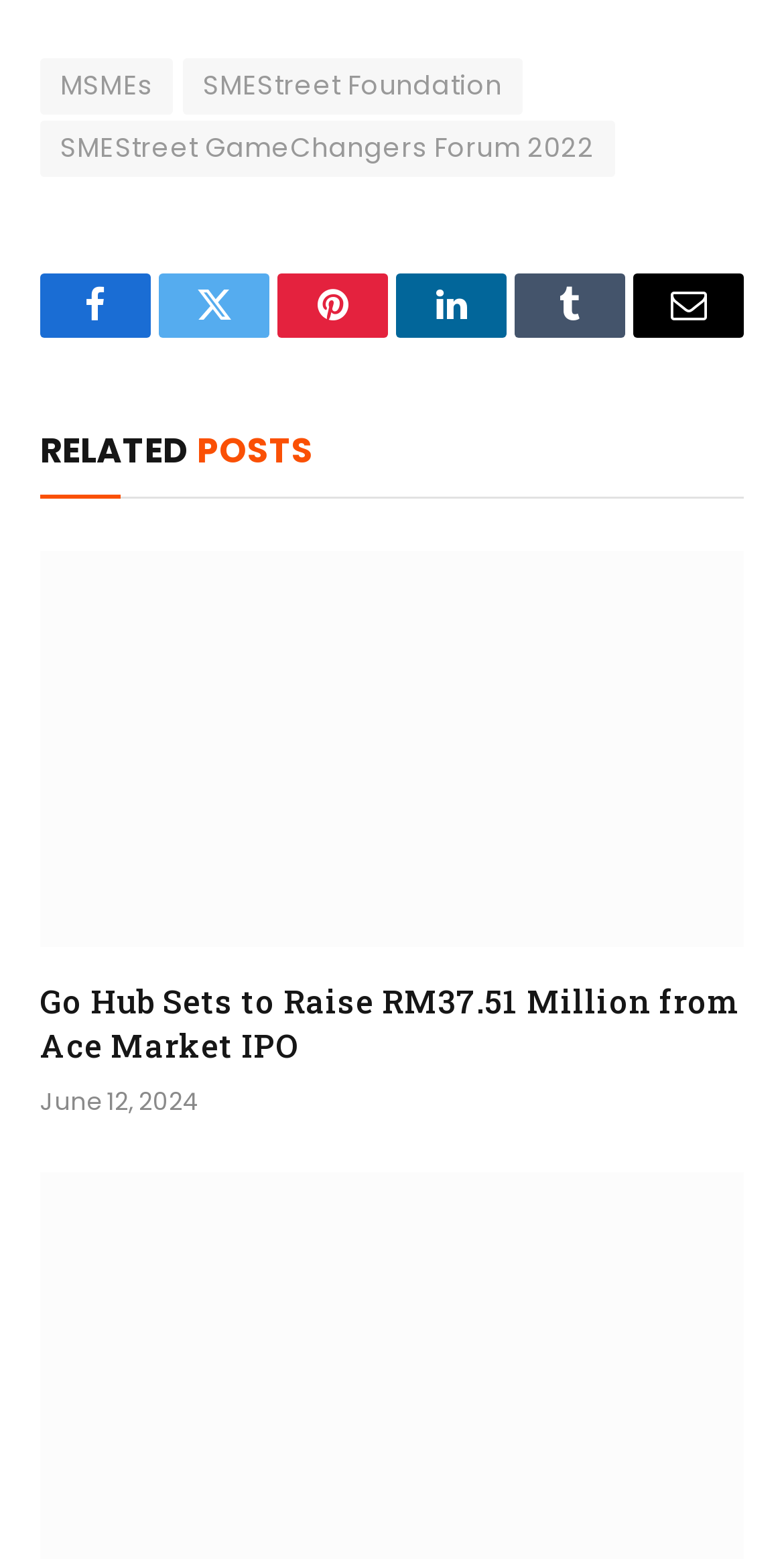What is the section above the social media links?
Provide a fully detailed and comprehensive answer to the question.

I looked at the elements above the social media links and found links with text 'MSMEs', 'SMEStreet Foundation', and 'SMEStreet GameChangers Forum 2022', which seem to be navigation links.